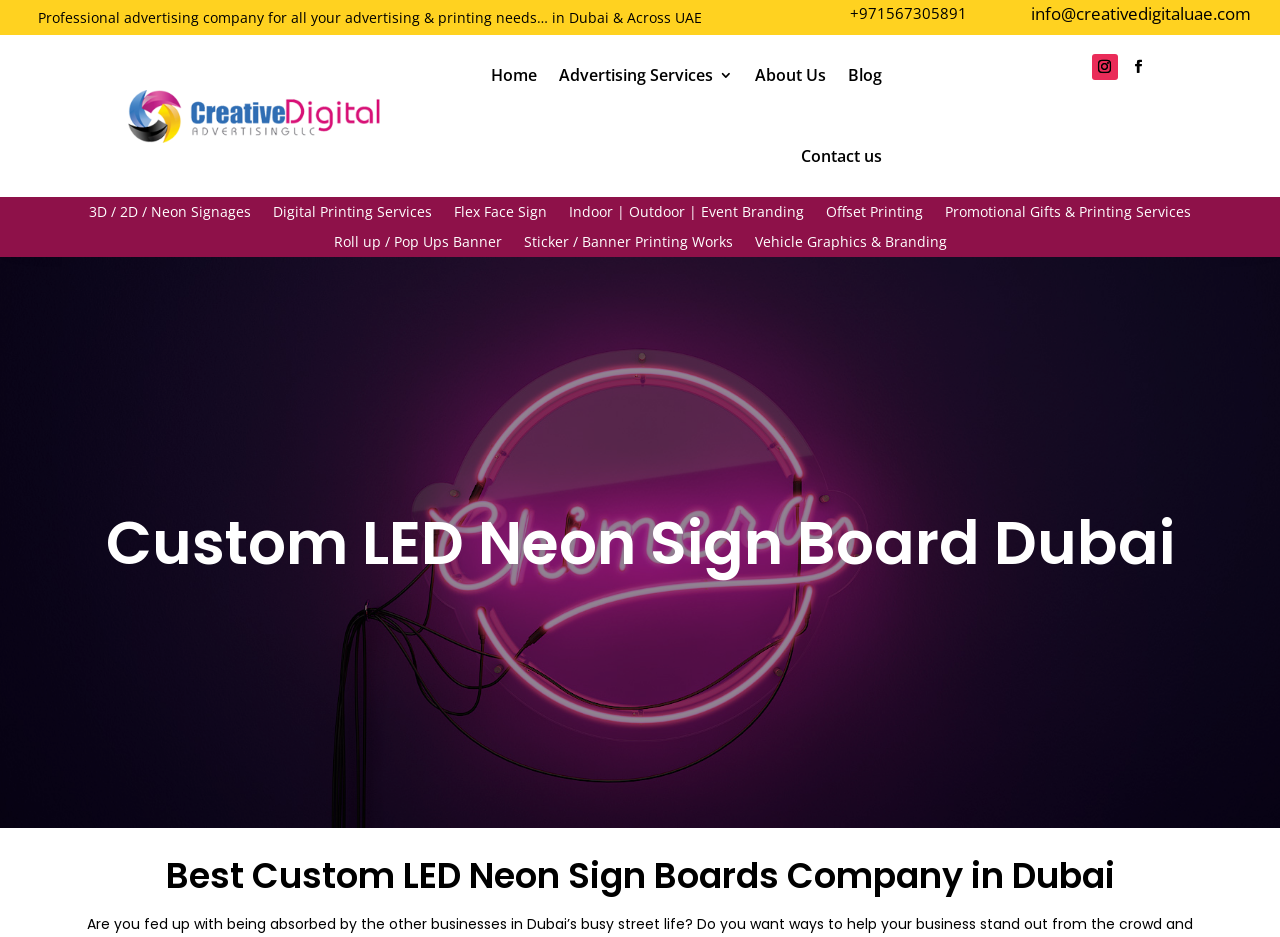Present a detailed account of what is displayed on the webpage.

This webpage is about Creative Digital, a professional advertising company in Dubai, UAE, that offers various advertising and printing services. At the top, there is a brief introduction to the company, stating that it provides services for all advertising and printing needs in Dubai and across the UAE.

Below the introduction, there is a table with contact information, including a phone number (+971 567305891) and an email address (info@creativedigitaluae.com). The phone number is highlighted as a heading, and the email address is linked as a clickable element.

The main navigation menu is located at the top center of the page, with links to different sections, including Home, Advertising Services, About Us, Blog, and Contact Us.

On the left side of the page, there is a list of services offered by the company, including 3D/2D/Neon Signages, Digital Printing Services, Flex Face Sign, Indoor/Outdoor/Event Branding, Offset Printing, Promotional Gifts & Printing Services, Roll up/Pop Ups Banner, Sticker/Banner Printing Works, and Vehicle Graphics & Branding. Each service is represented by a link.

At the bottom of the page, there are two headings that highlight the company's expertise in custom LED neon sign boards in Dubai. The first heading reads "Custom LED Neon Sign Board Dubai", and the second heading reads "Best Custom LED Neon Sign Boards Company in Dubai".